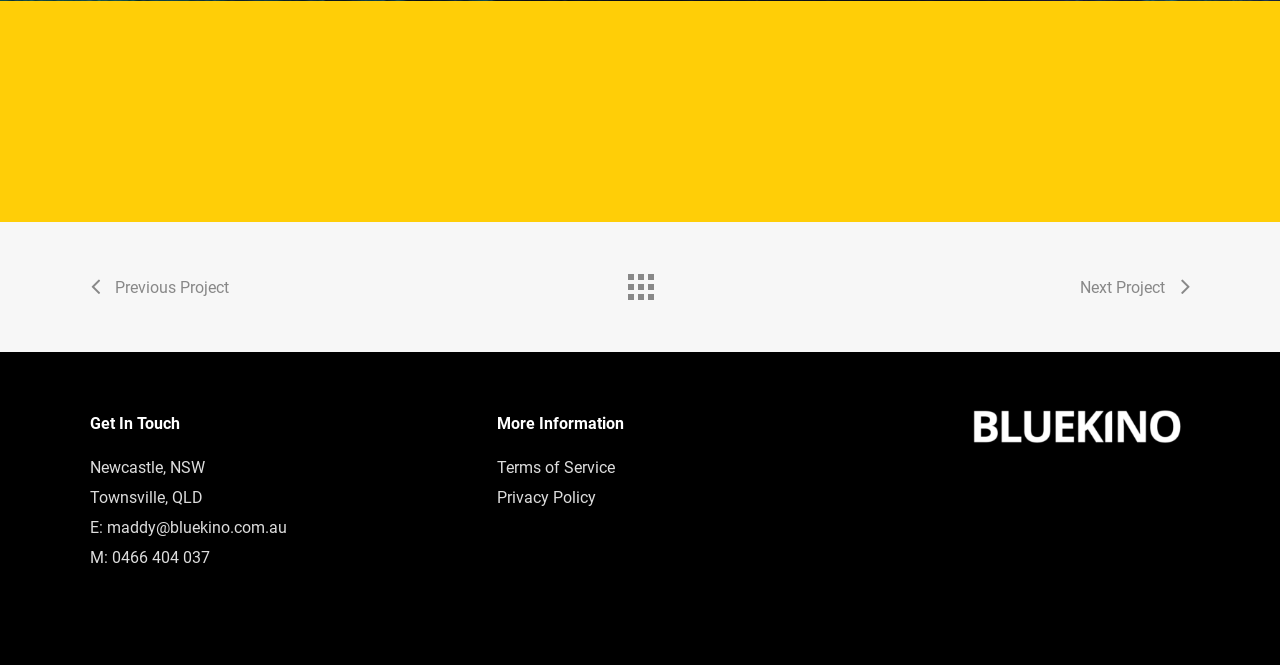Please locate the UI element described by "Sign in" and provide its bounding box coordinates.

None